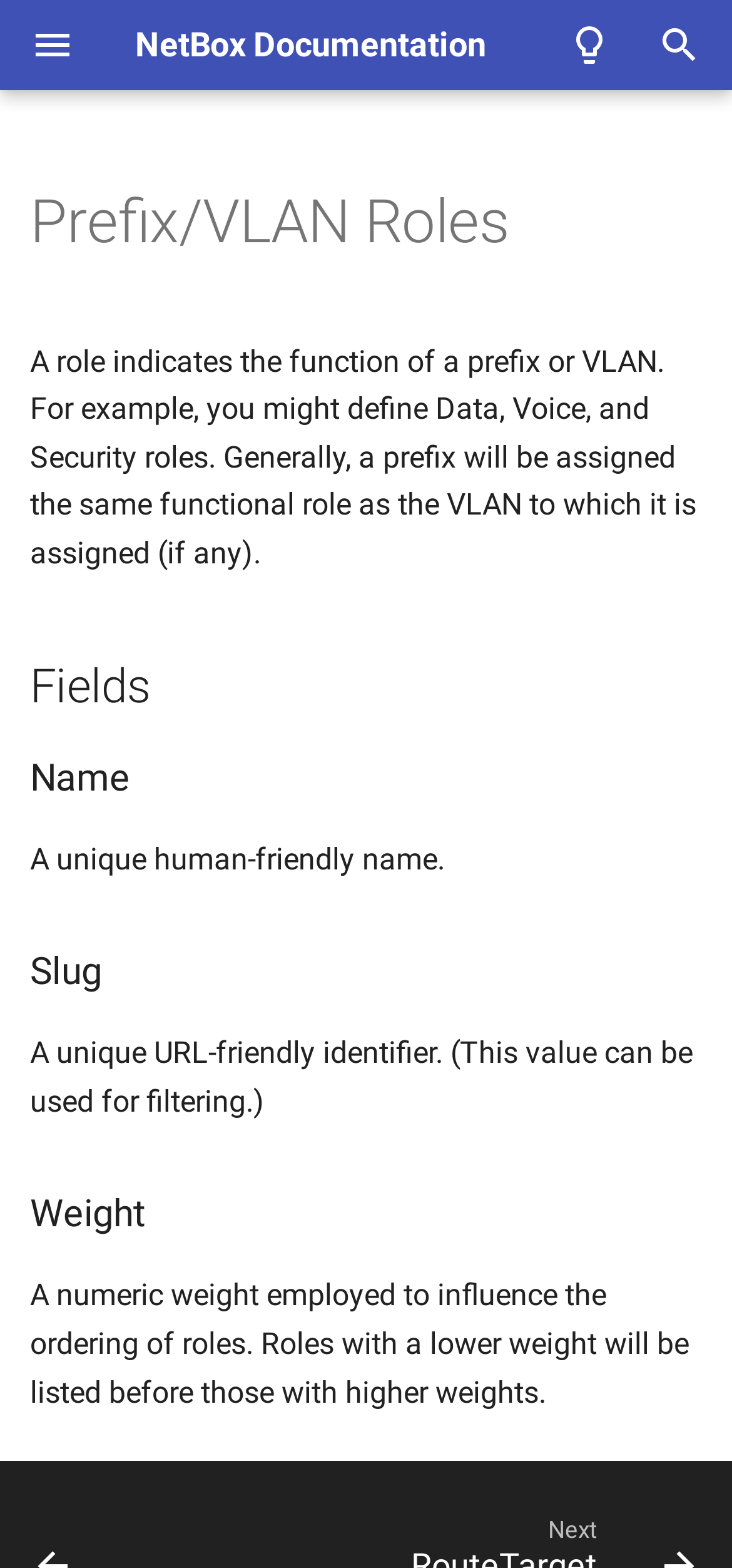Please find the bounding box coordinates of the clickable region needed to complete the following instruction: "View Circuit". The bounding box coordinates must consist of four float numbers between 0 and 1, i.e., [left, top, right, bottom].

[0.0, 0.134, 0.621, 0.192]